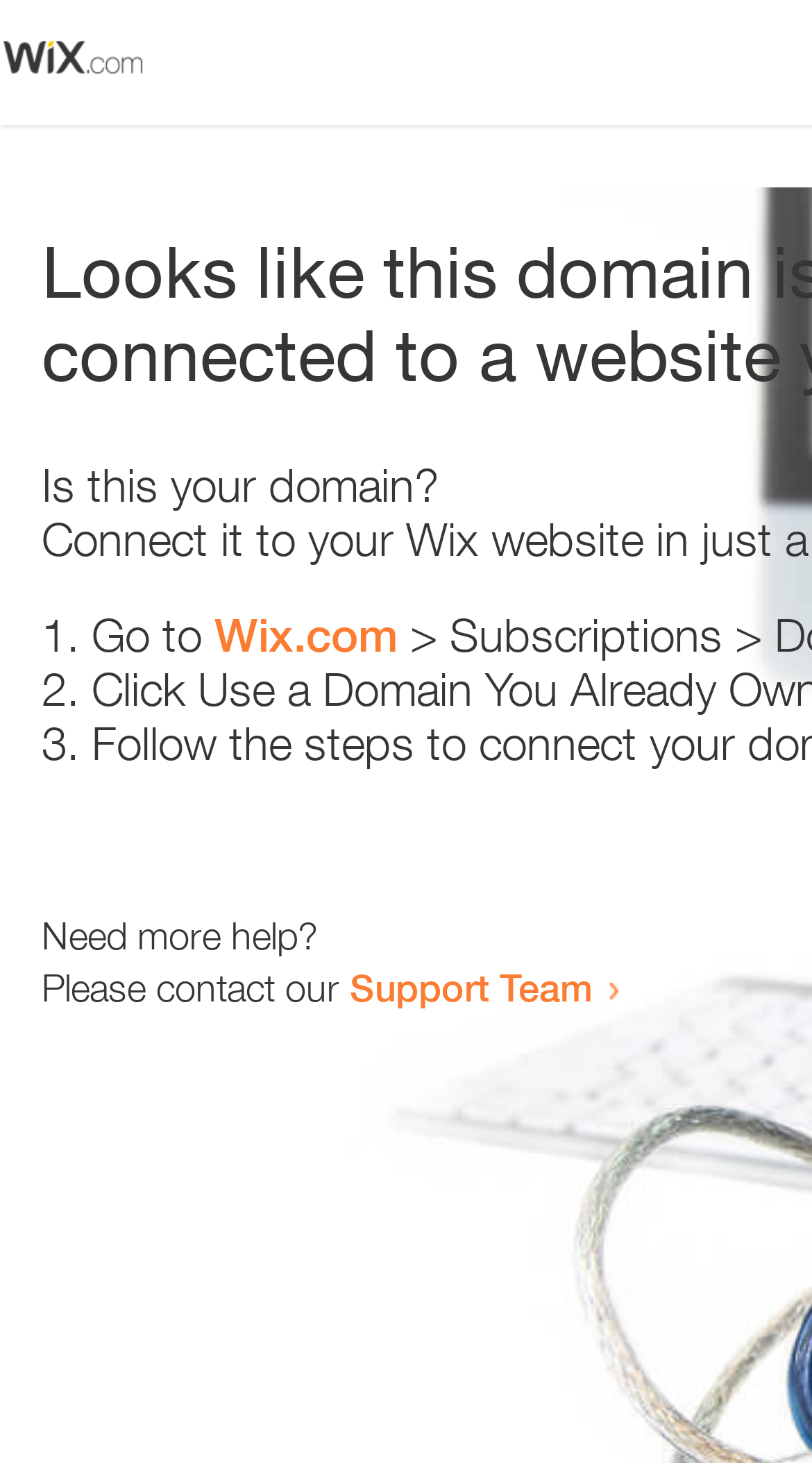What is the domain being referred to?
Using the picture, provide a one-word or short phrase answer.

Wix.com